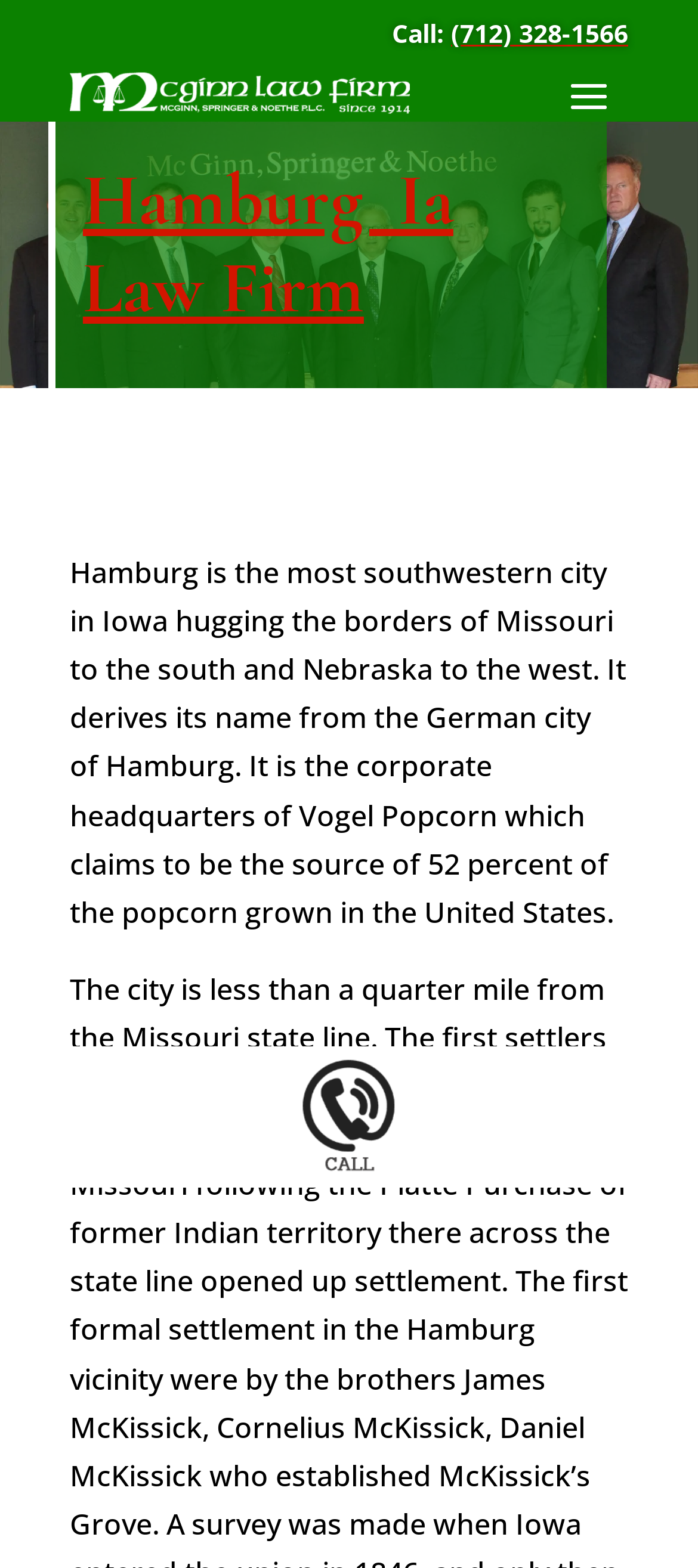What is the phone number of the law firm?
Please answer using one word or phrase, based on the screenshot.

(712) 328-1566